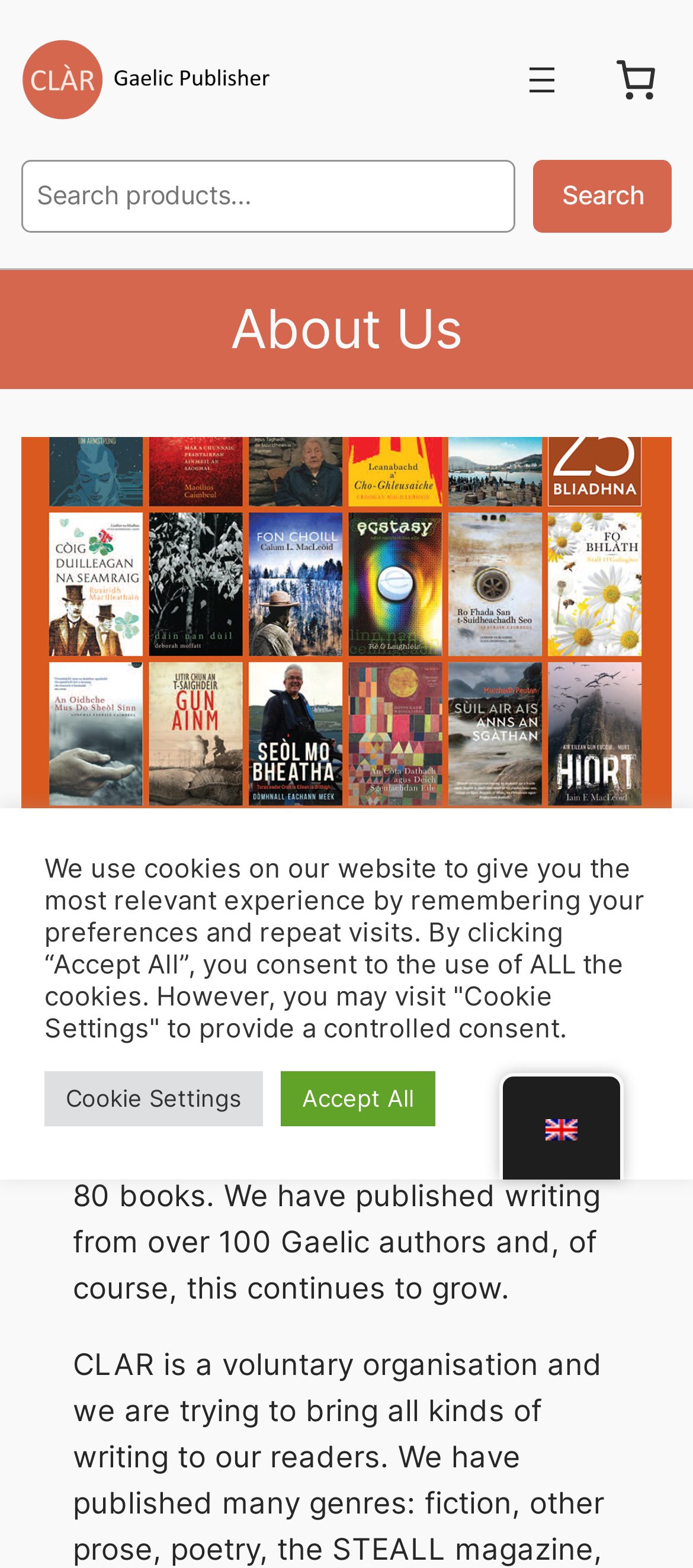Respond to the question below with a single word or phrase:
What is the main aim of CLÀR?

to publish new books